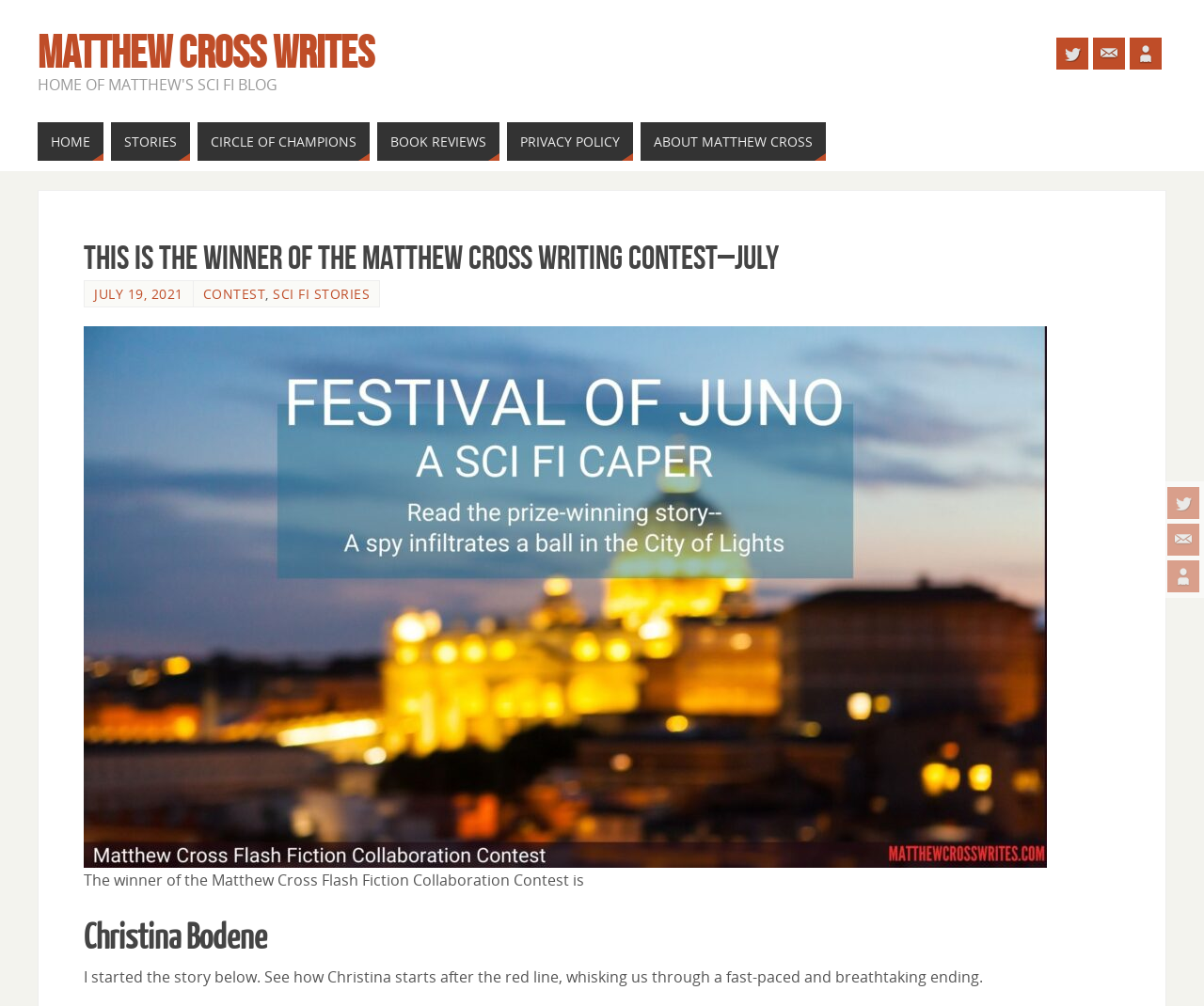Elaborate on the webpage's design and content in a detailed caption.

This webpage appears to be a blog or writing contest website, with a focus on science fiction stories. At the top right corner, there are three social media links: Twitter, Contact, and AboutMe, each accompanied by an image. Below these links, there is a navigation menu with links to HOME, STORIES, CIRCLE OF CHAMPIONS, BOOK REVIEWS, PRIVACY POLICY, and ABOUT MATTHEW CROSS.

The main content of the page is a story, which is the winner of the Matthew Cross Writing Contest. The story title is "This is the winner of the Matthew Cross Writing Contest–July" and is displayed prominently at the top of the page. Below the title, there is a date "JULY 19, 2021" and three links: CONTEST, SCI FI STORIES, and a link to the story itself.

The story is divided into two parts, with a red line separating the two sections. The first part is written by the contest organizer, and the second part is written by the winner, Christina Bodene. The story is a sci-fi caper about a spy infiltrating a ball in the City of Lights, with the goal of stealing a key from a dashing target.

At the bottom of the page, there is a figure or image that takes up most of the width of the page, but its contents are not described in the accessibility tree.